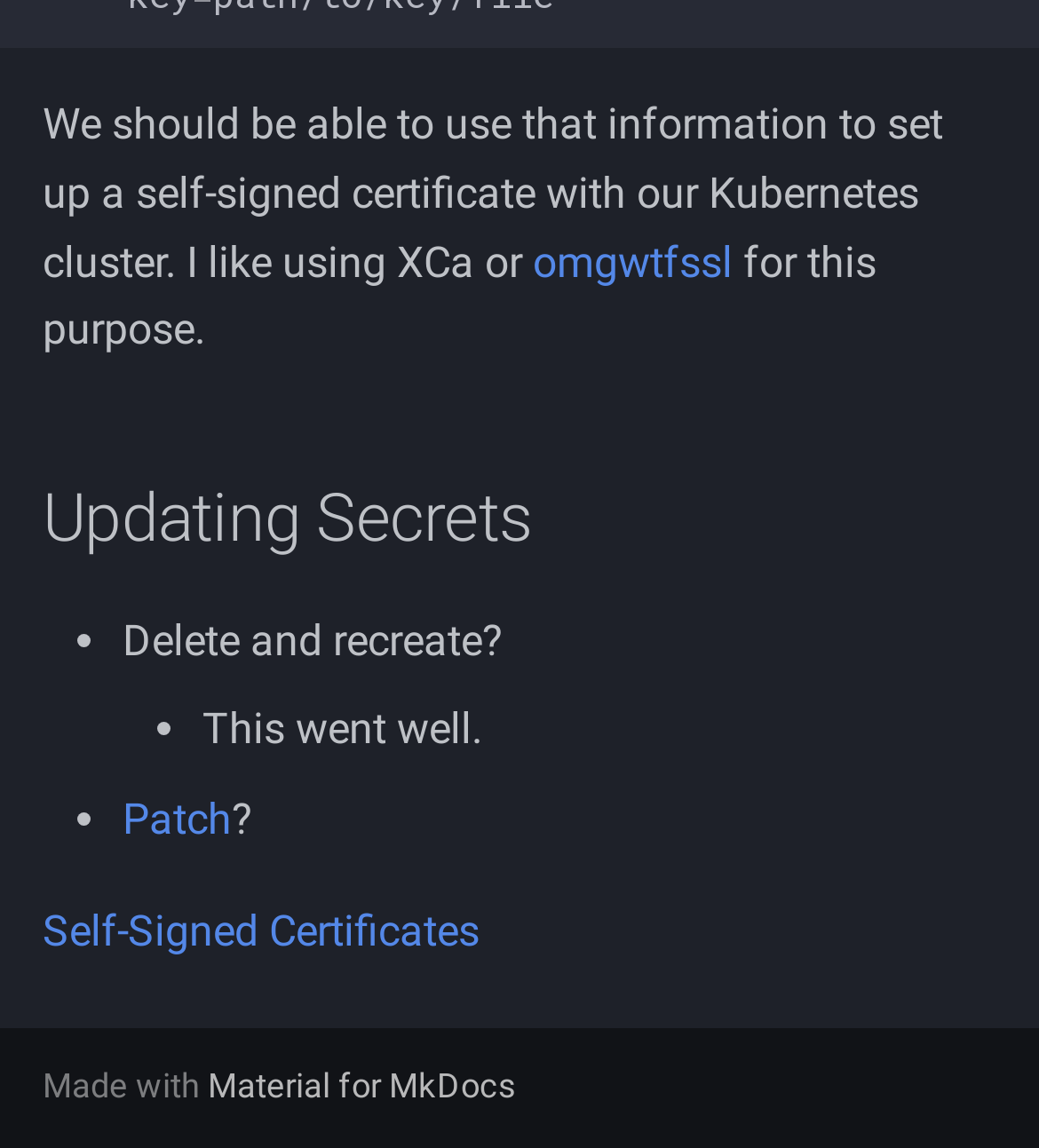Identify the bounding box of the HTML element described here: "Material for MkDocs". Provide the coordinates as four float numbers between 0 and 1: [left, top, right, bottom].

[0.2, 0.929, 0.497, 0.963]